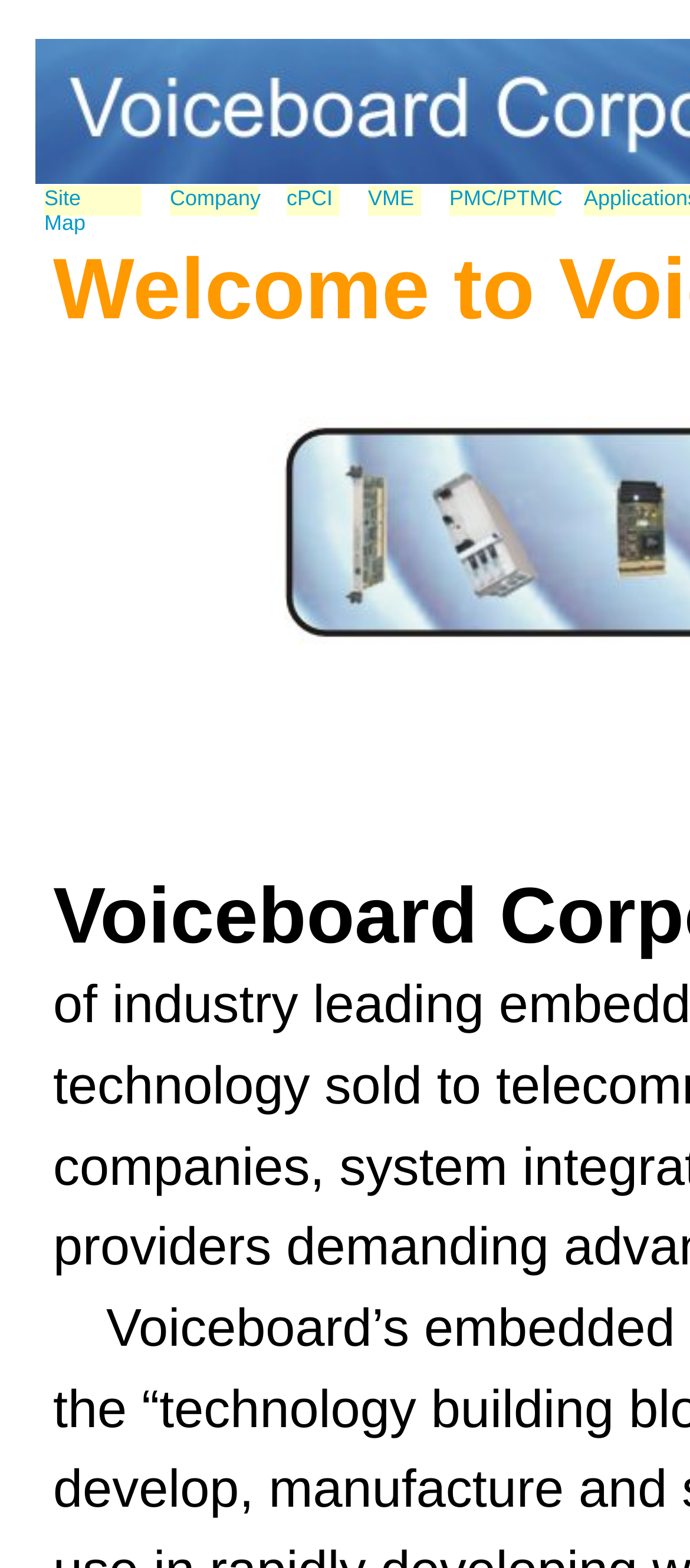What type of products does Voiceboard Corporation offer?
Refer to the screenshot and deliver a thorough answer to the question presented.

Based on the menu items, such as 'cPCI', 'VME', and 'PMC/PTMC', it appears that Voiceboard Corporation offers computer hardware products, specifically related to embedded systems and industrial computing.